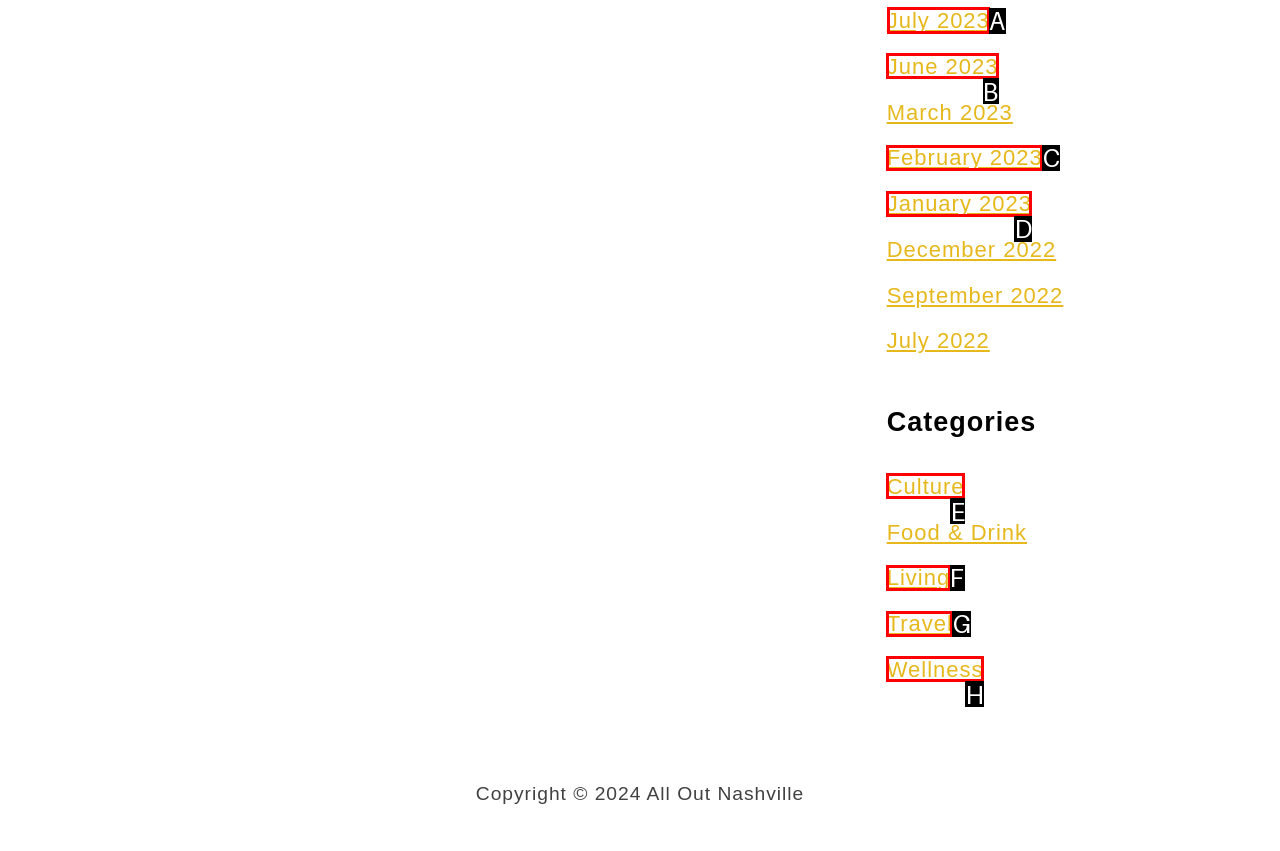Tell me the correct option to click for this task: View July 2023 archives
Write down the option's letter from the given choices.

A